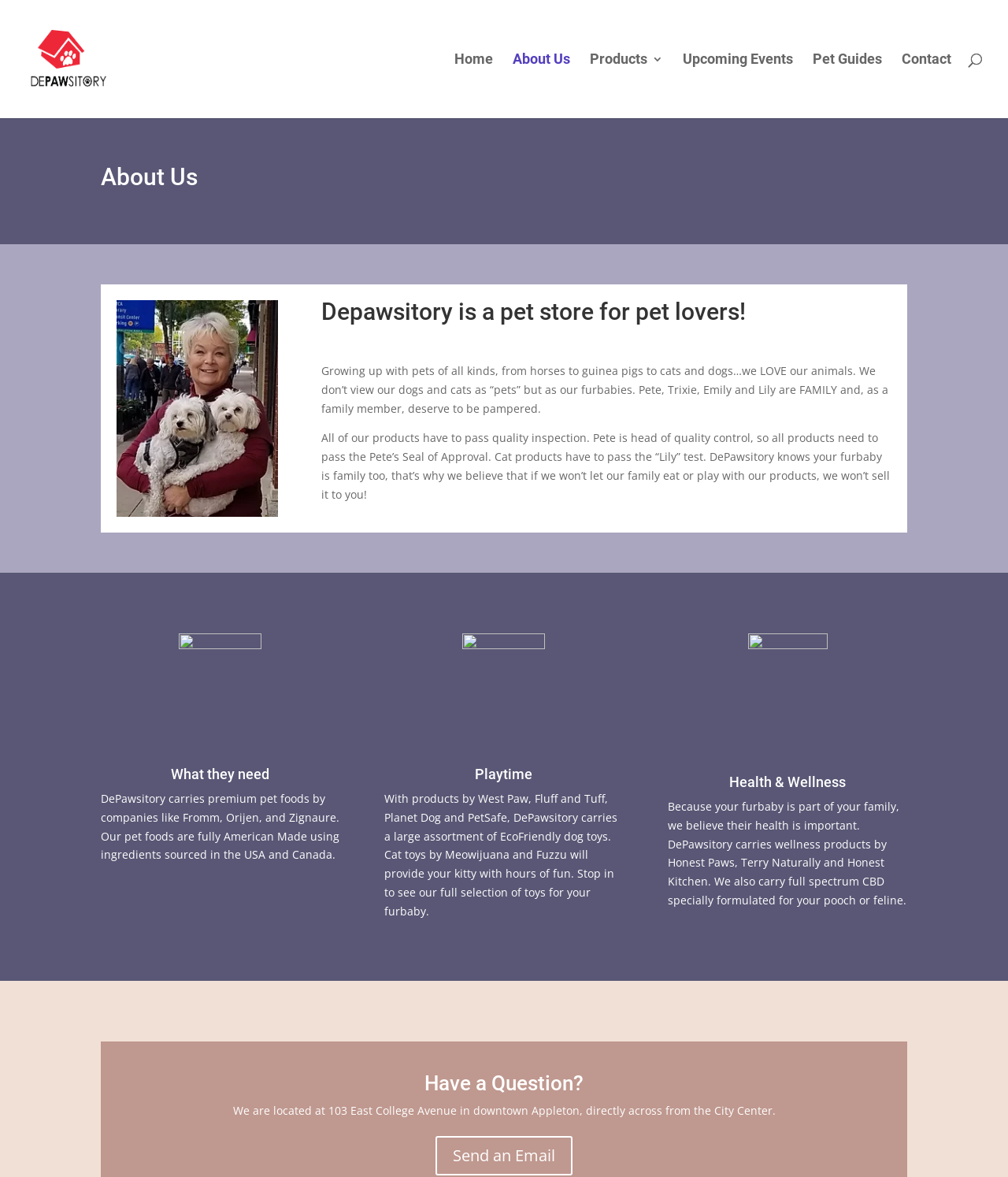Offer an extensive depiction of the webpage and its key elements.

The webpage is about Depawsitory, a pet store for pet lovers. At the top, there is a logo image of Depawsitory, accompanied by a link to the website's homepage. Below the logo, there is a navigation menu with links to different sections of the website, including Home, About Us, Products, Upcoming Events, Pet Guides, and Contact.

The main content of the page is divided into sections, each with a heading. The first section is an introduction to Depawsitory, with a heading "About Us" and a subheading "Depawsitory is a pet store for pet lovers!". The text describes the founders' love for animals and their commitment to providing high-quality products for pets.

The next section is "What they need", which discusses the types of pet food carried by Depawsitory, including premium brands made in the USA and Canada. Below this section is "Playtime", which highlights the variety of eco-friendly dog toys and cat toys available at the store.

The "Health & Wellness" section focuses on the importance of pet health and the wellness products offered by Depawsitory, including CBD products and supplements. Finally, there is a section "Have a Question?" with contact information, including an address and a link to send an email.

Throughout the page, the text is organized in a clear and easy-to-read format, with headings and paragraphs that provide a concise overview of Depawsitory's mission and products.